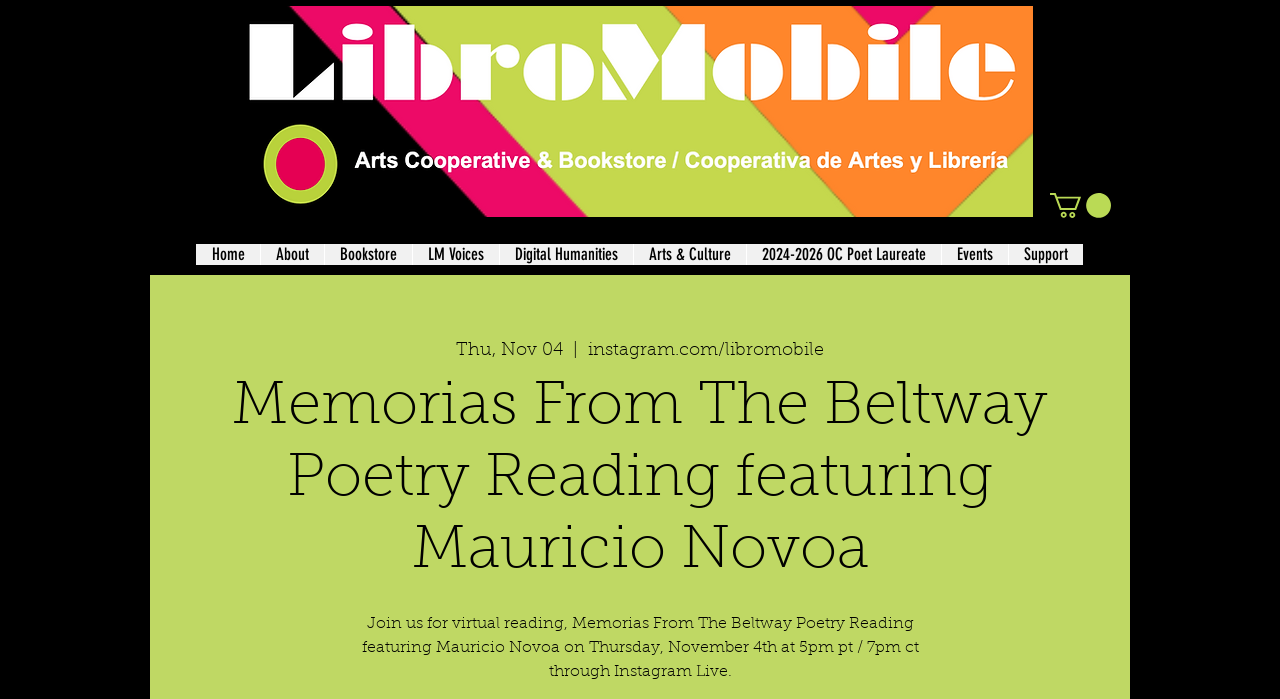Locate the UI element described as follows: "talent@elder.org". Return the bounding box coordinates as four float numbers between 0 and 1 in the order [left, top, right, bottom].

None